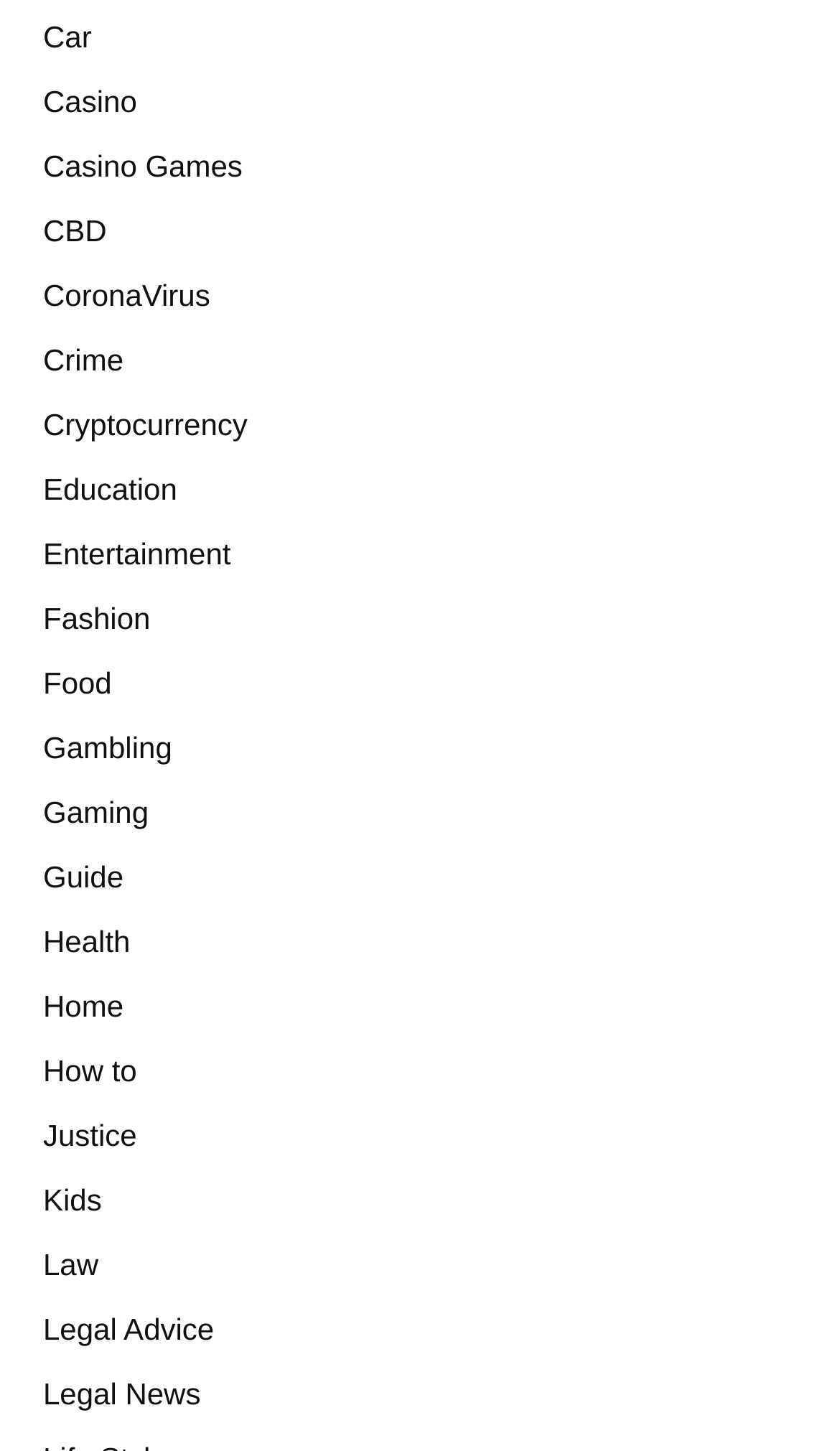Locate the bounding box coordinates of the area you need to click to fulfill this instruction: 'Learn about CoronaVirus'. The coordinates must be in the form of four float numbers ranging from 0 to 1: [left, top, right, bottom].

[0.051, 0.192, 0.25, 0.215]